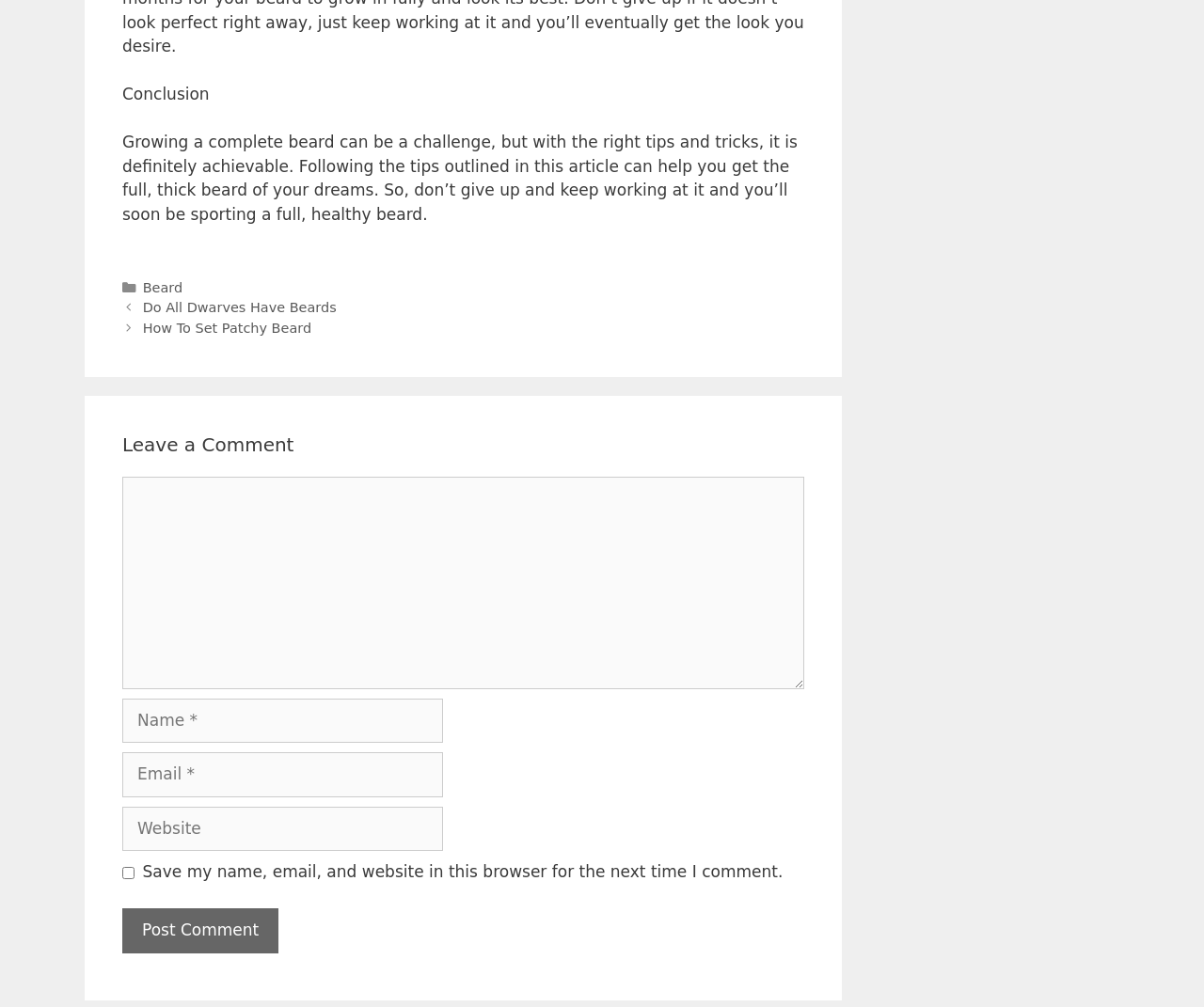Show the bounding box coordinates of the region that should be clicked to follow the instruction: "Type your comment."

[0.102, 0.473, 0.668, 0.684]